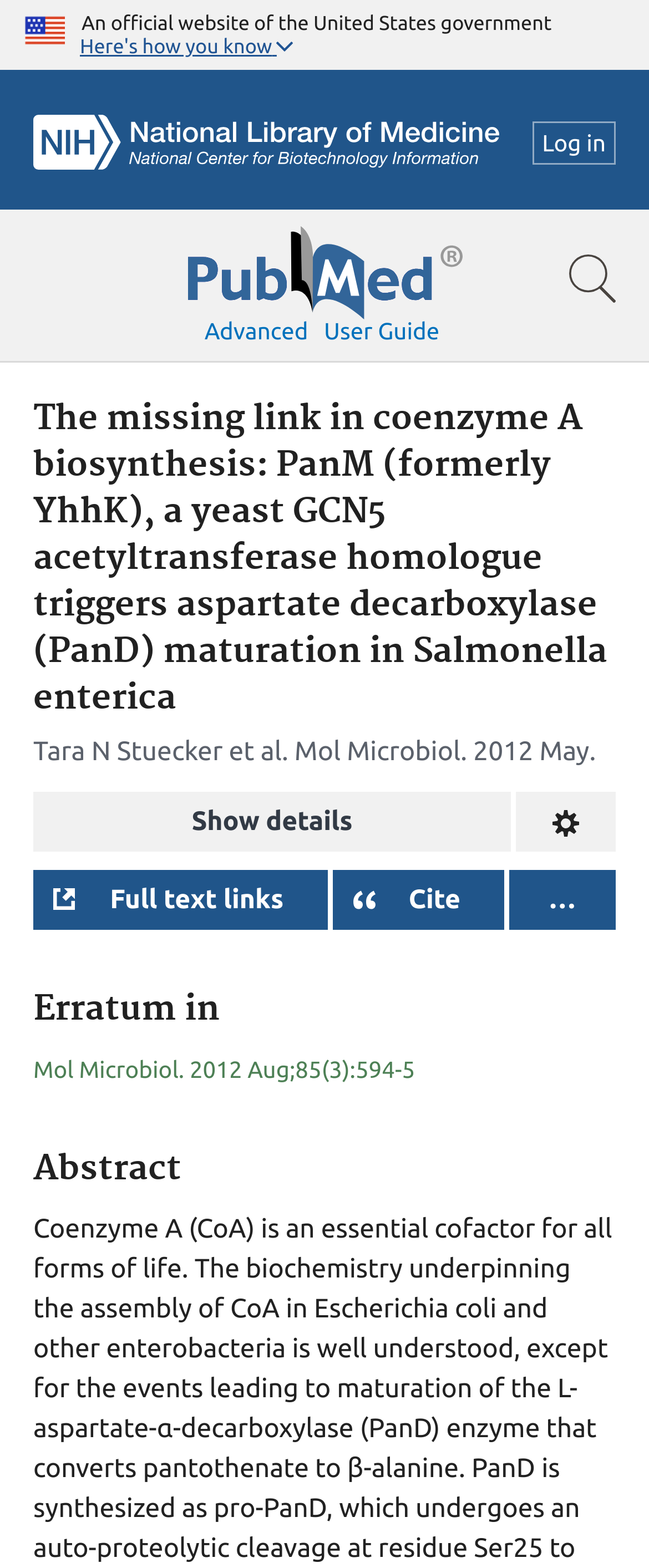Identify the bounding box coordinates for the UI element described as follows: Full text links. Use the format (top-left x, top-left y, bottom-right x, bottom-right y) and ensure all values are floating point numbers between 0 and 1.

[0.051, 0.554, 0.504, 0.592]